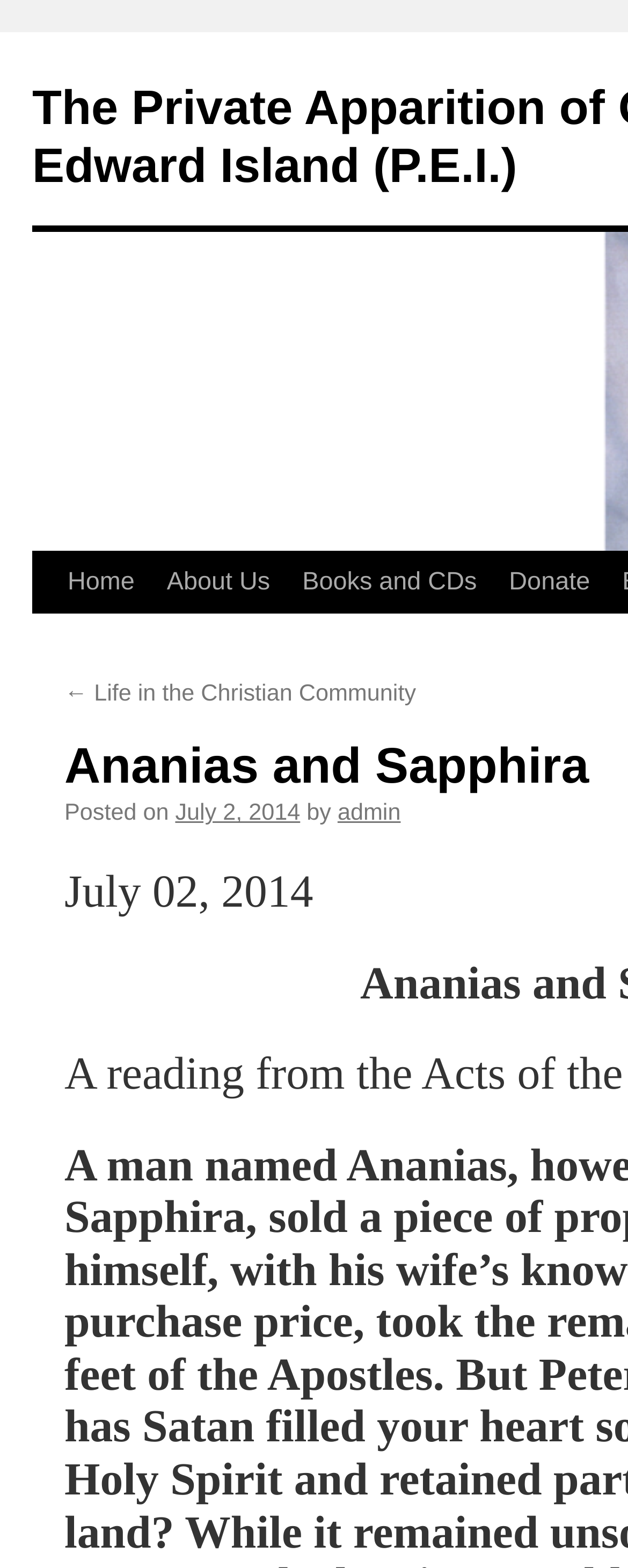Please find the bounding box coordinates of the clickable region needed to complete the following instruction: "read previous post". The bounding box coordinates must consist of four float numbers between 0 and 1, i.e., [left, top, right, bottom].

[0.103, 0.434, 0.662, 0.451]